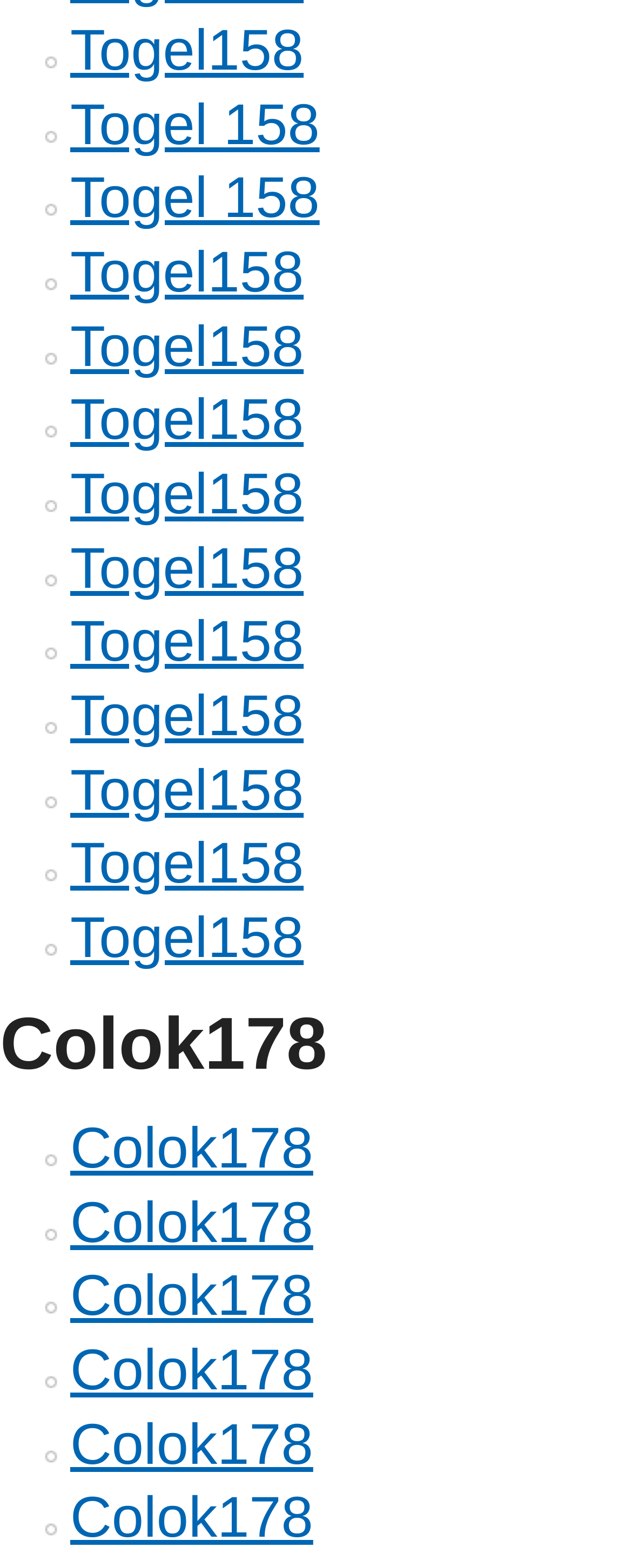Using the provided element description: "Togel158", identify the bounding box coordinates. The coordinates should be four floats between 0 and 1 in the order [left, top, right, bottom].

[0.111, 0.2, 0.48, 0.241]